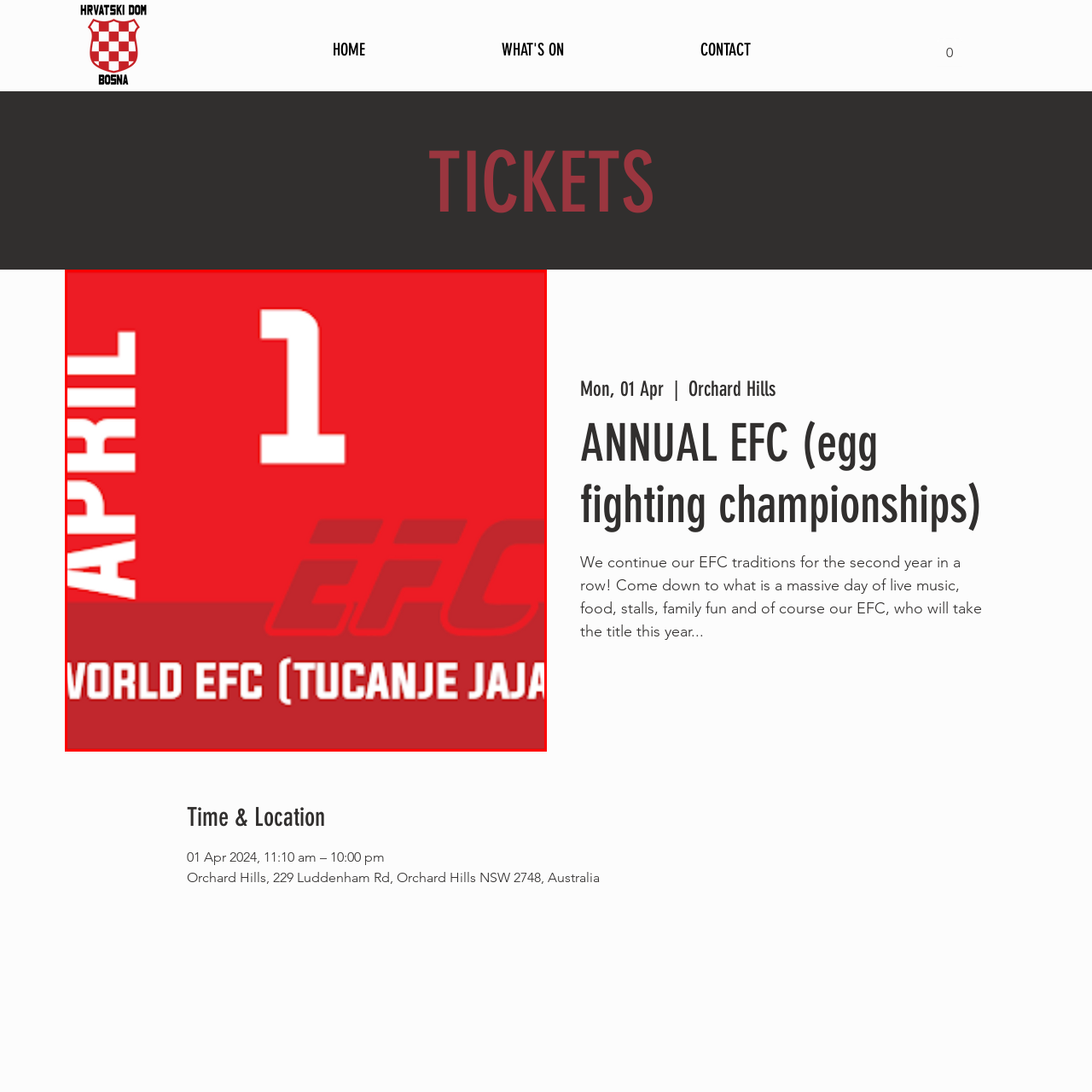Provide a comprehensive description of the image contained within the red rectangle.

The image features a vibrant red background prominently displaying the text "APRIL 1" in bold white font at the top, indicating the date of an event. Below this, the acronym "EFC" is highlighted in large, dynamic letters, capturing attention and emphasizing the excitement of the event. The full title, "WORLD EFC (TUCANJE JAJI)," appears at the bottom in a contrasting white font, suggesting a cultural or entertainment focus. This image effectively promotes the "Annual EFC (Egg Fighting Championships)" event, set to take place on April 1, creating a lively and engaging visual to attract attendees.